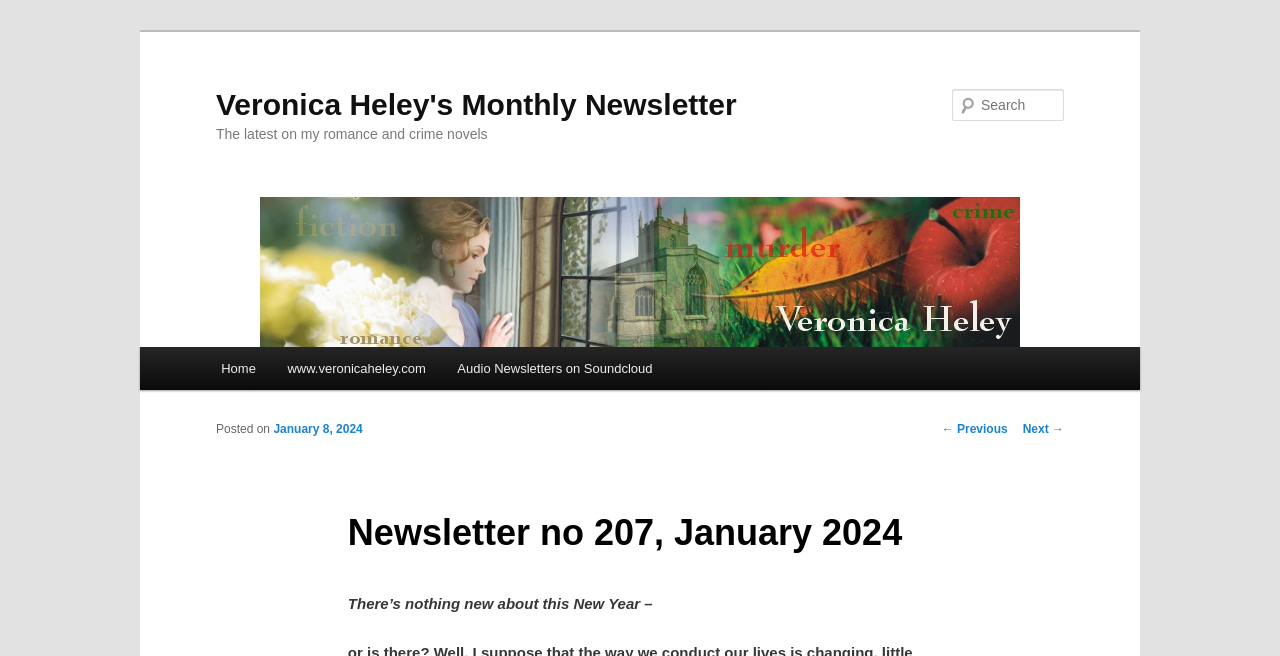What is the purpose of the search box?
Please give a well-detailed answer to the question.

The search box is located at the top right corner of the webpage, and its purpose is to allow users to search the website, as indicated by the static text 'Search' next to the textbox.